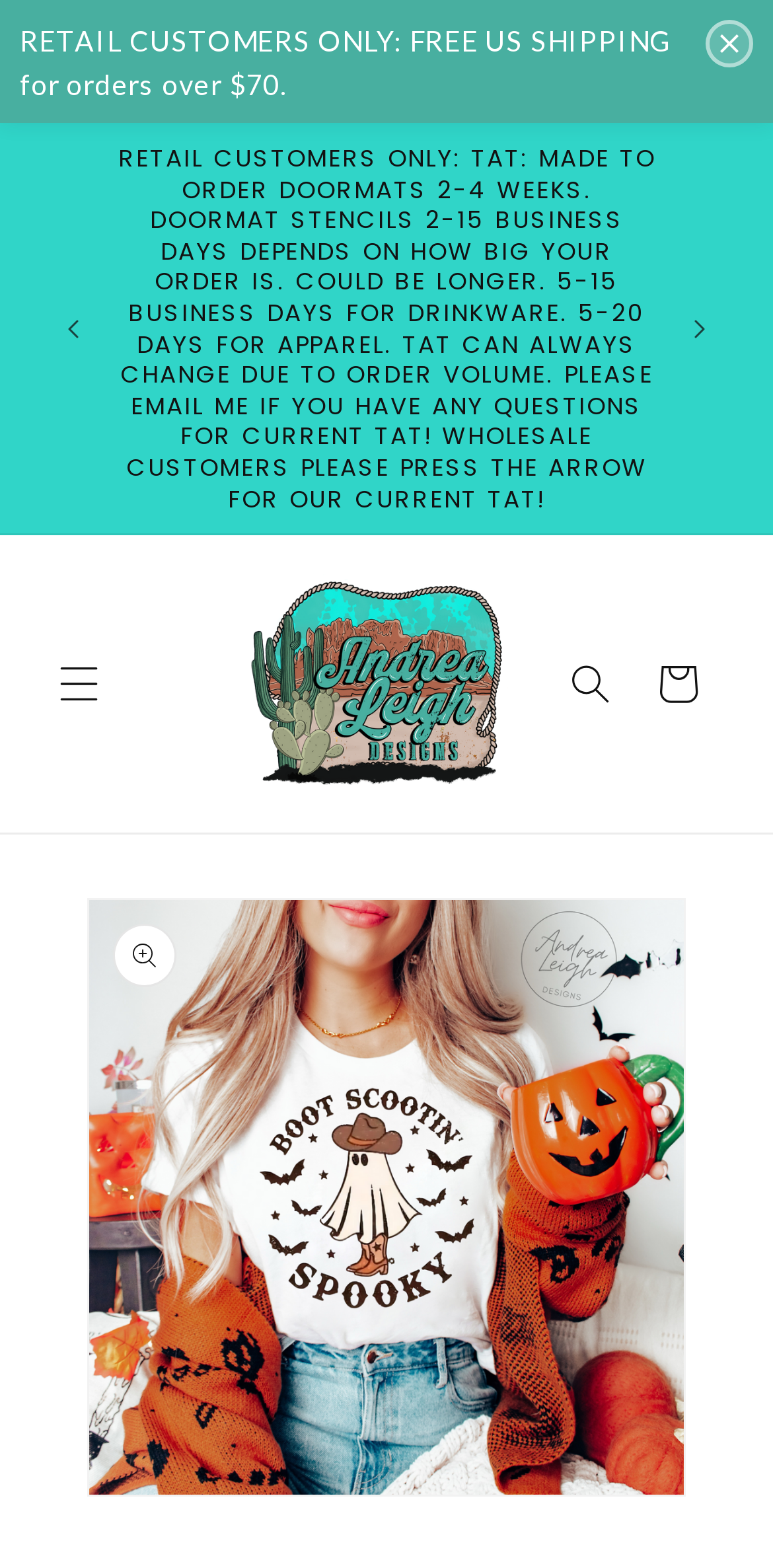Answer succinctly with a single word or phrase:
What is the announcement about?

Order processing time